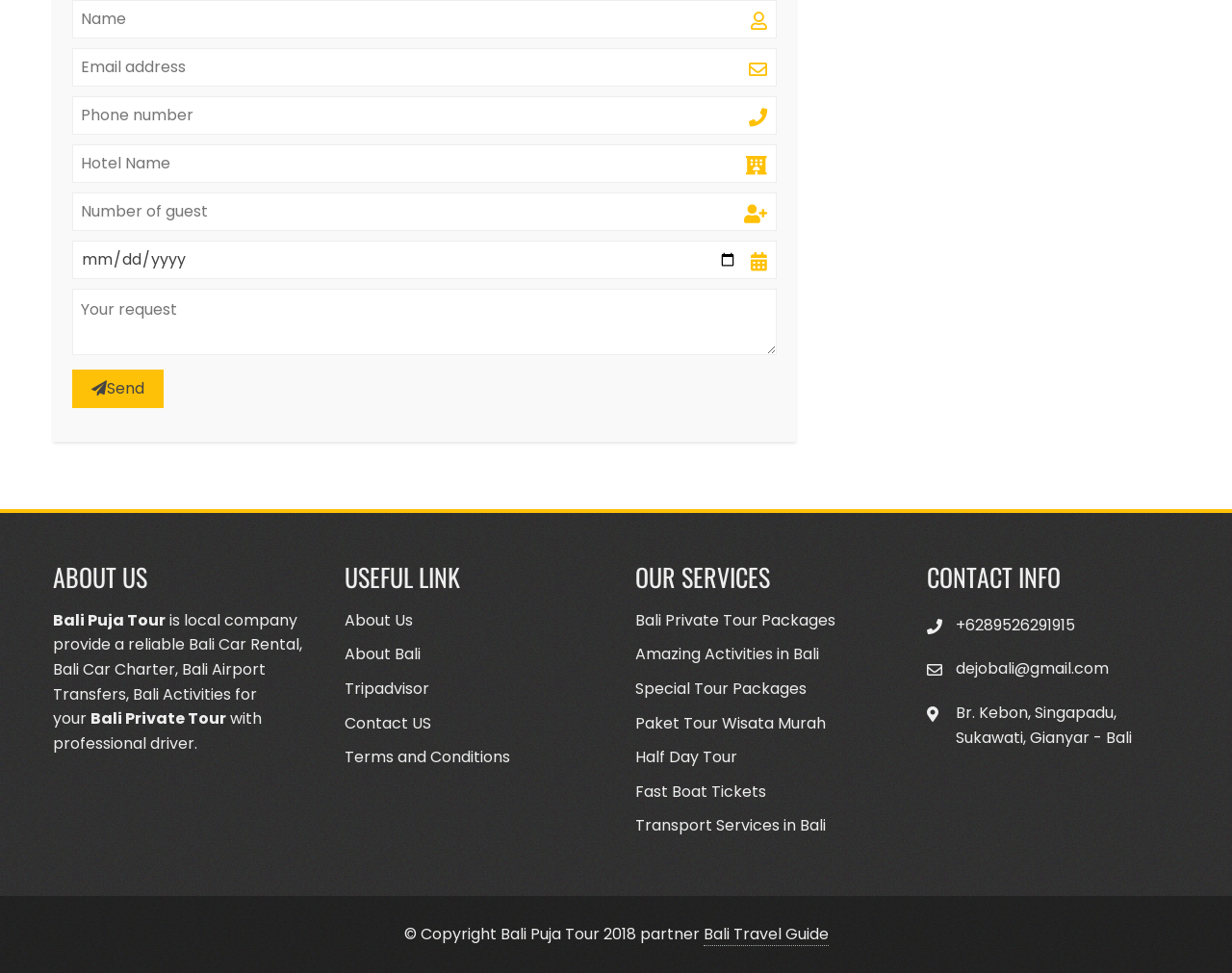Identify the bounding box coordinates of the region that should be clicked to execute the following instruction: "Enter email address".

[0.059, 0.049, 0.631, 0.089]